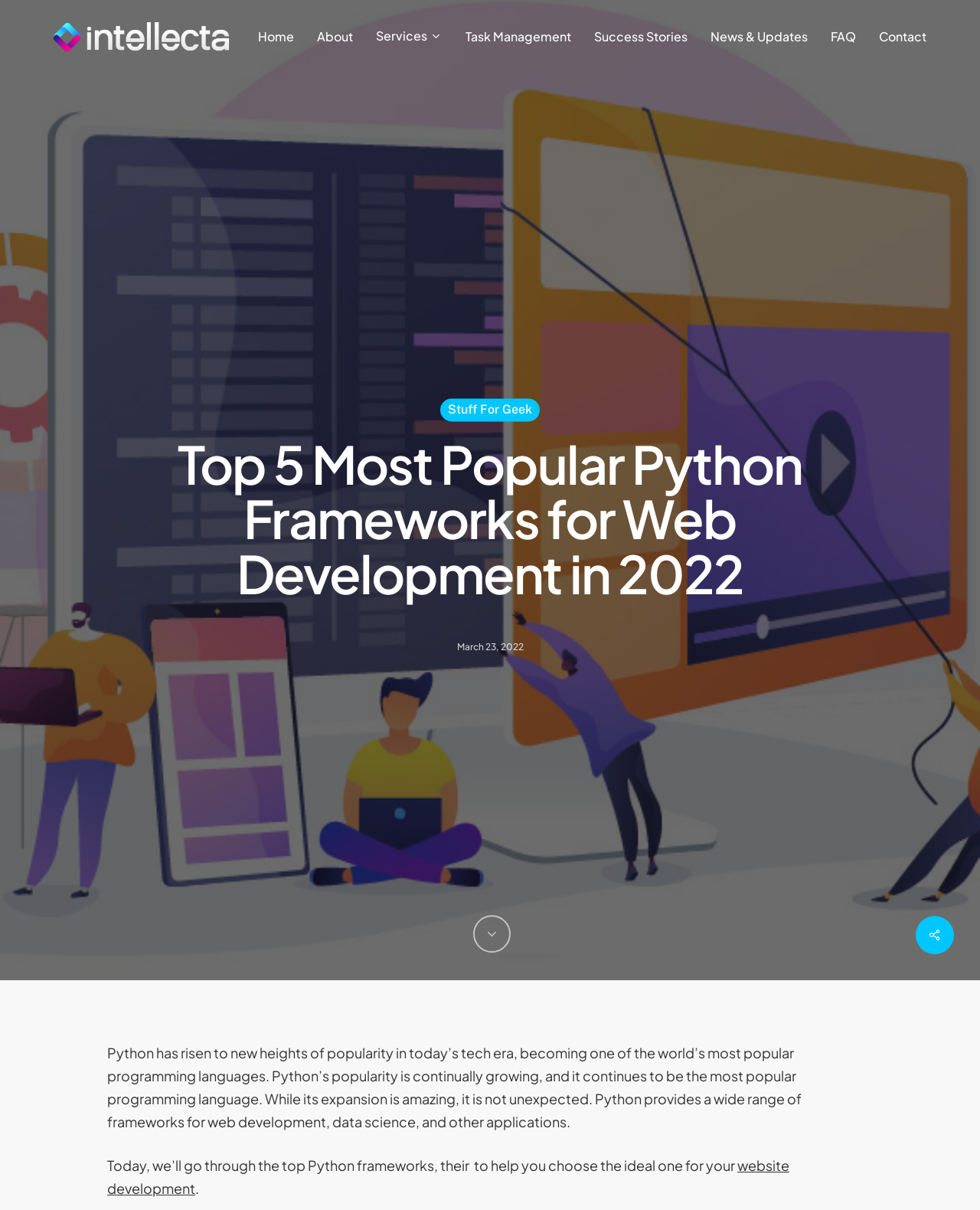Could you highlight the region that needs to be clicked to execute the instruction: "go to home page"?

[0.252, 0.025, 0.312, 0.035]